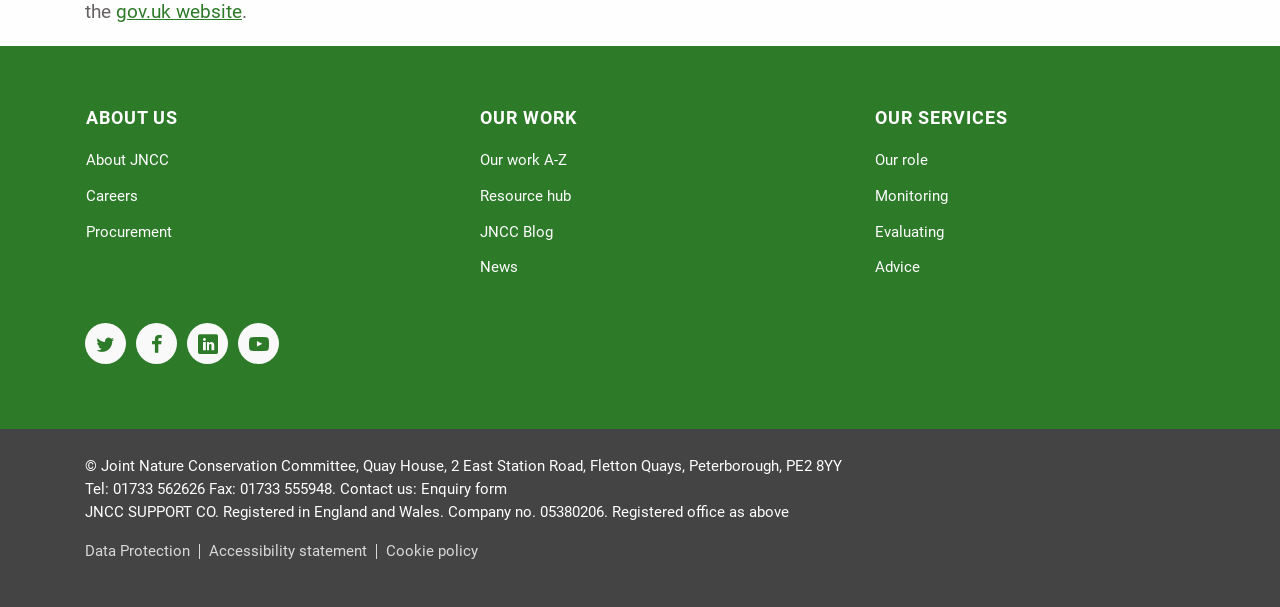Locate the bounding box coordinates of the clickable region to complete the following instruction: "Open Enquiry form."

[0.329, 0.791, 0.396, 0.821]